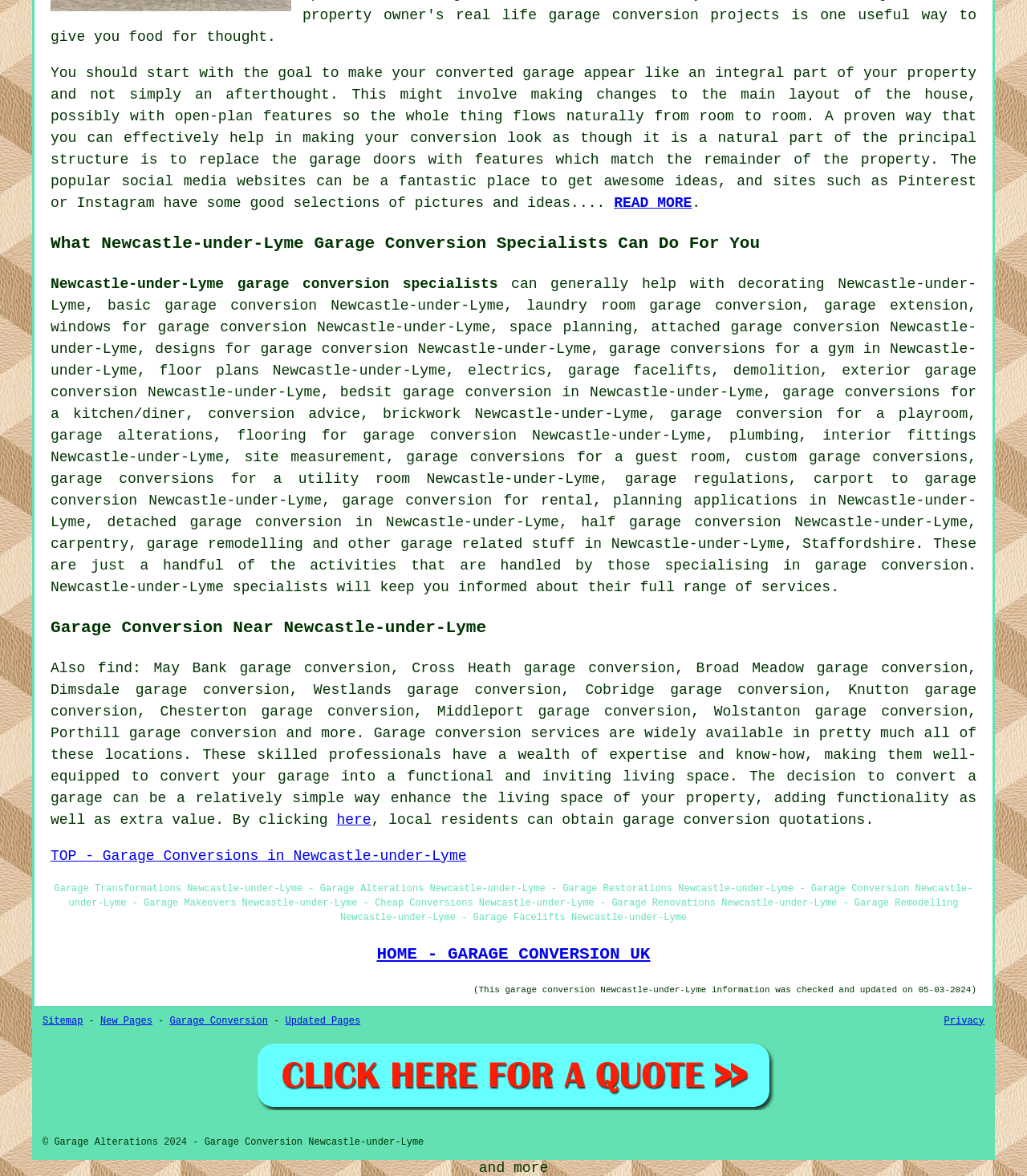Determine the bounding box coordinates (top-left x, top-left y, bottom-right x, bottom-right y) of the UI element described in the following text: HOME - GARAGE CONVERSION UK

[0.367, 0.803, 0.633, 0.819]